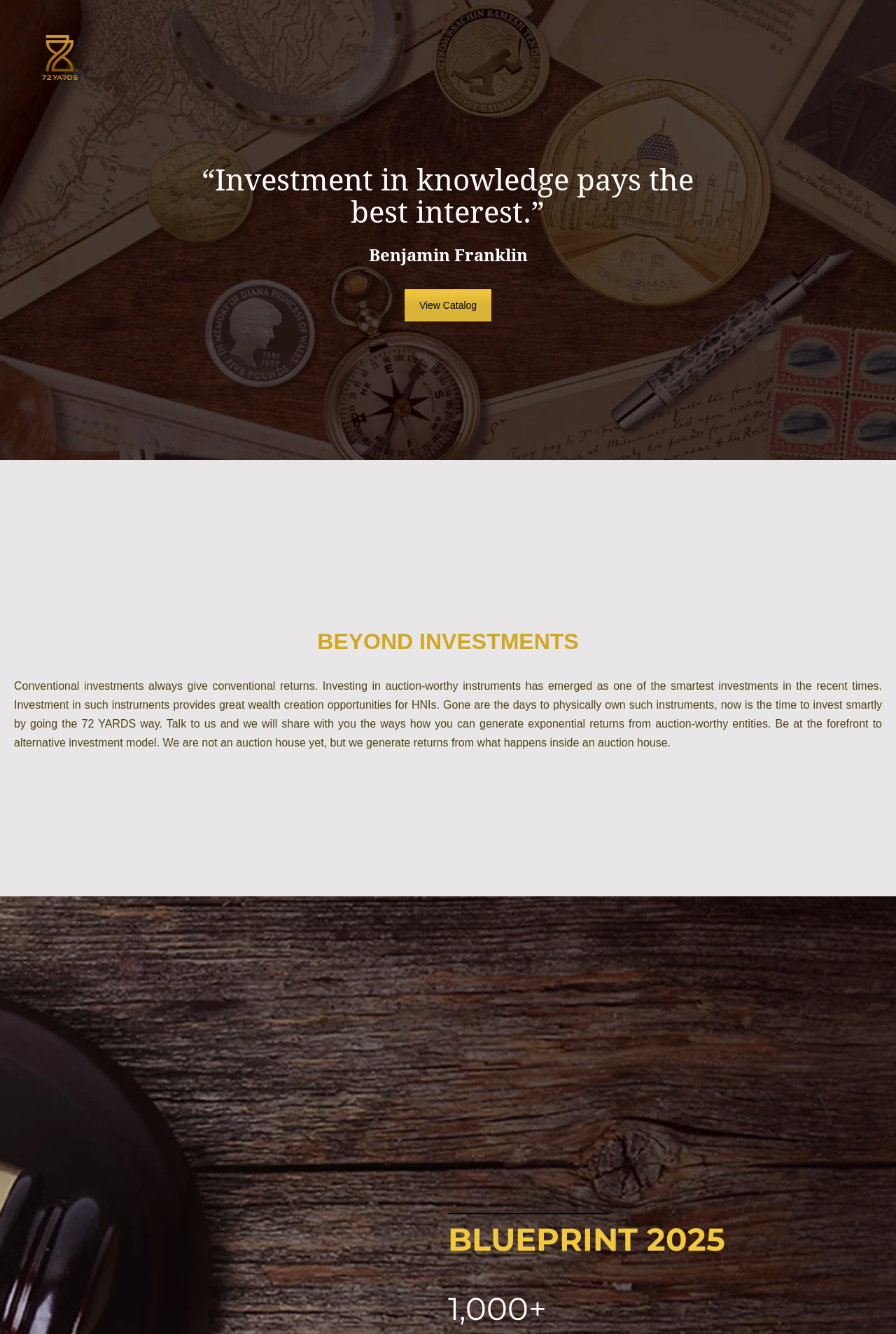Please give a succinct answer using a single word or phrase:
How many items are mentioned as being part of the alternative investment model?

one